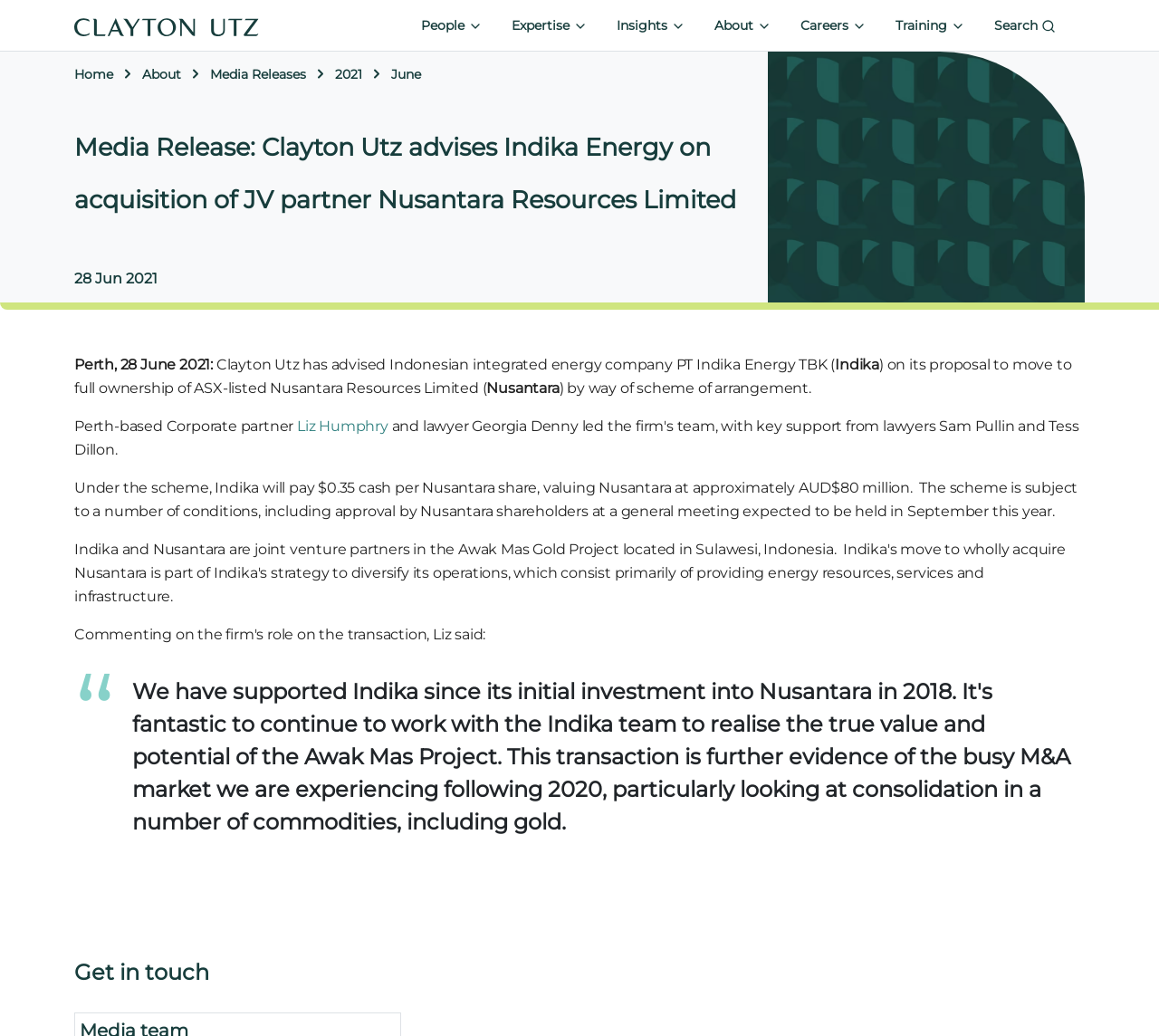Kindly determine the bounding box coordinates of the area that needs to be clicked to fulfill this instruction: "Go to the Home page".

[0.064, 0.064, 0.098, 0.08]